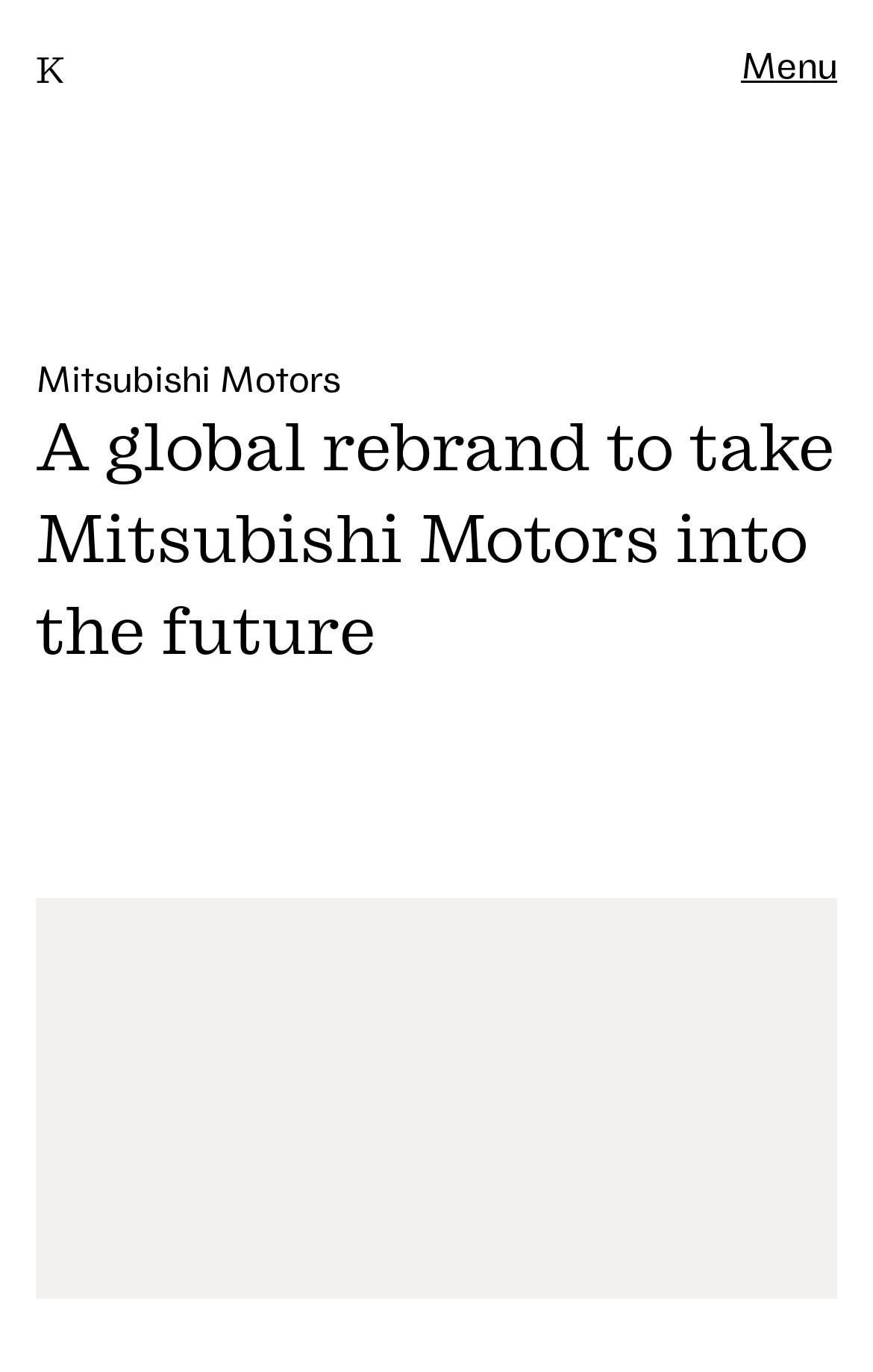Locate the heading on the webpage and return its text.

A global rebrand to take Mitsubishi Motors into the future